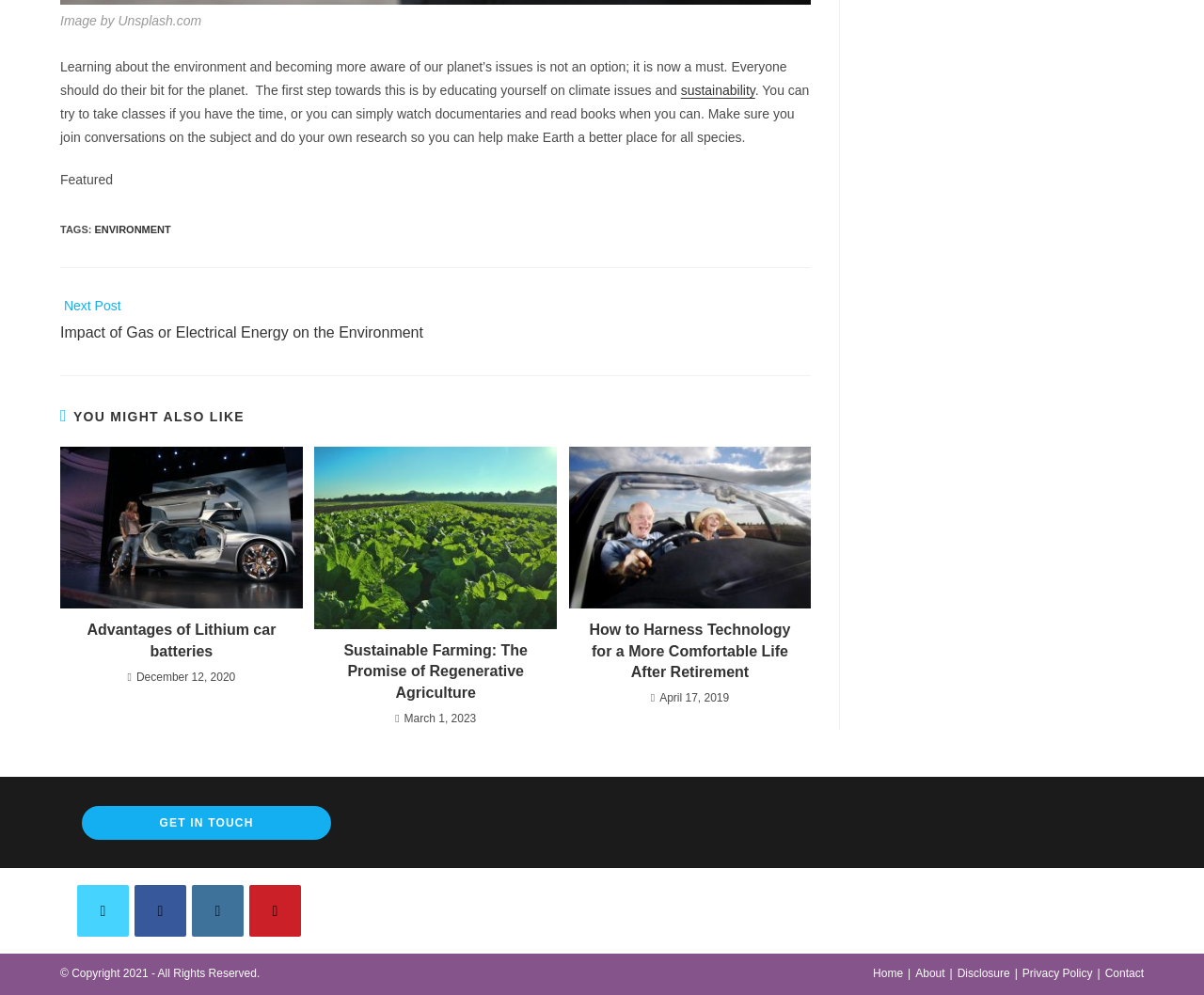Provide a short answer using a single word or phrase for the following question: 
How many articles are featured on this webpage?

3